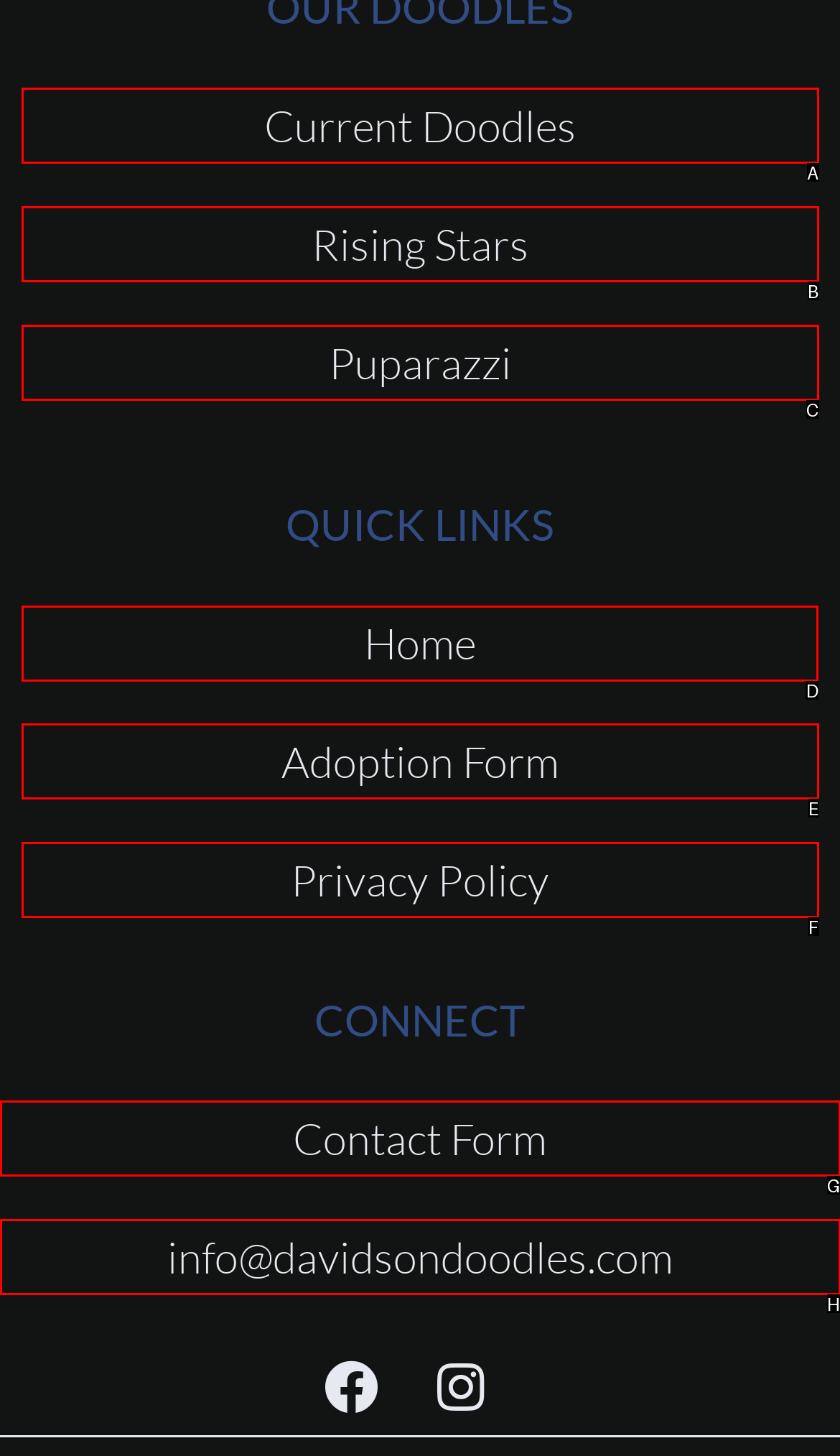Determine which UI element I need to click to achieve the following task: Go to home page Provide your answer as the letter of the selected option.

D